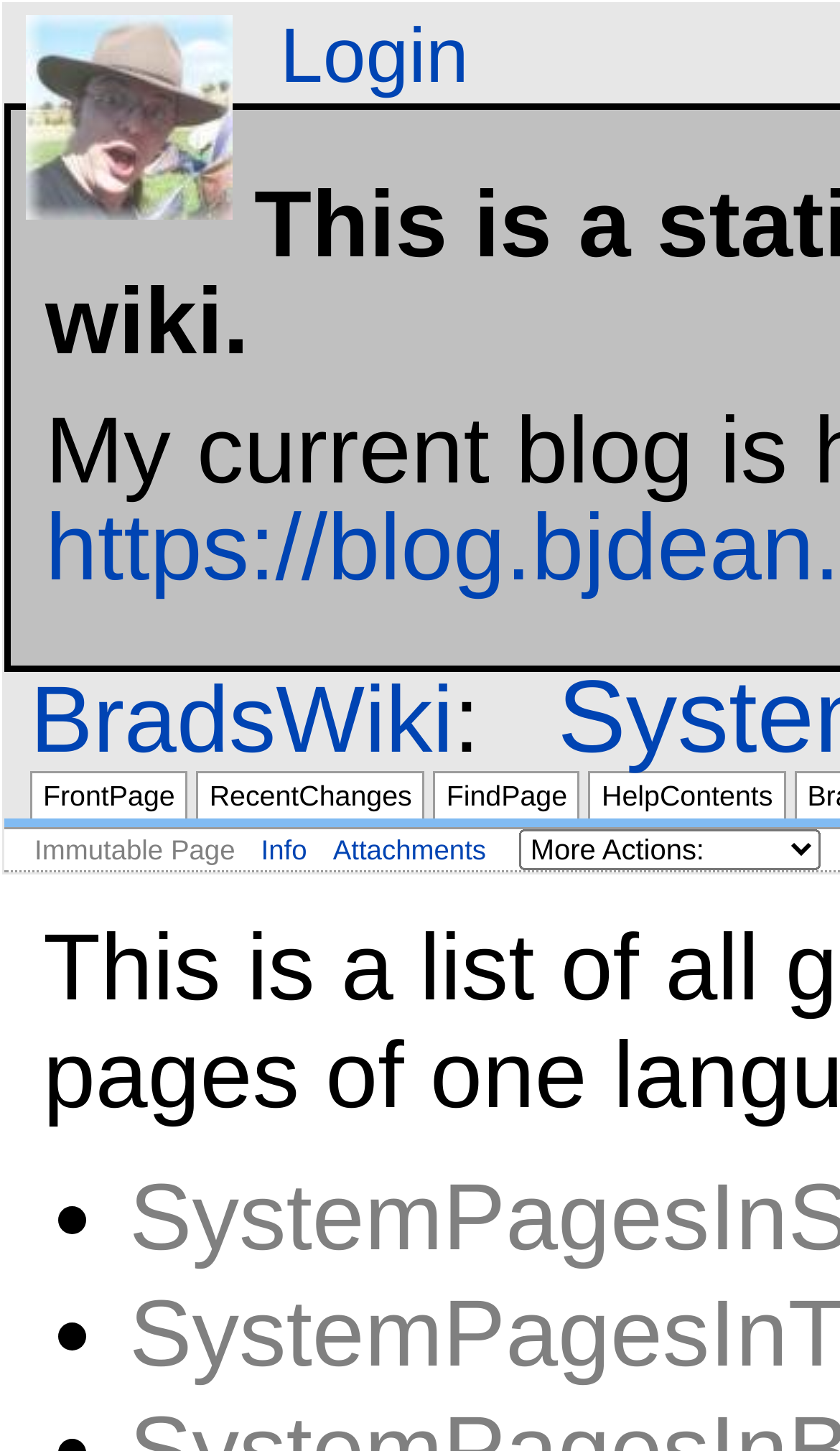Respond to the question below with a single word or phrase:
How many links are there in the top section?

2